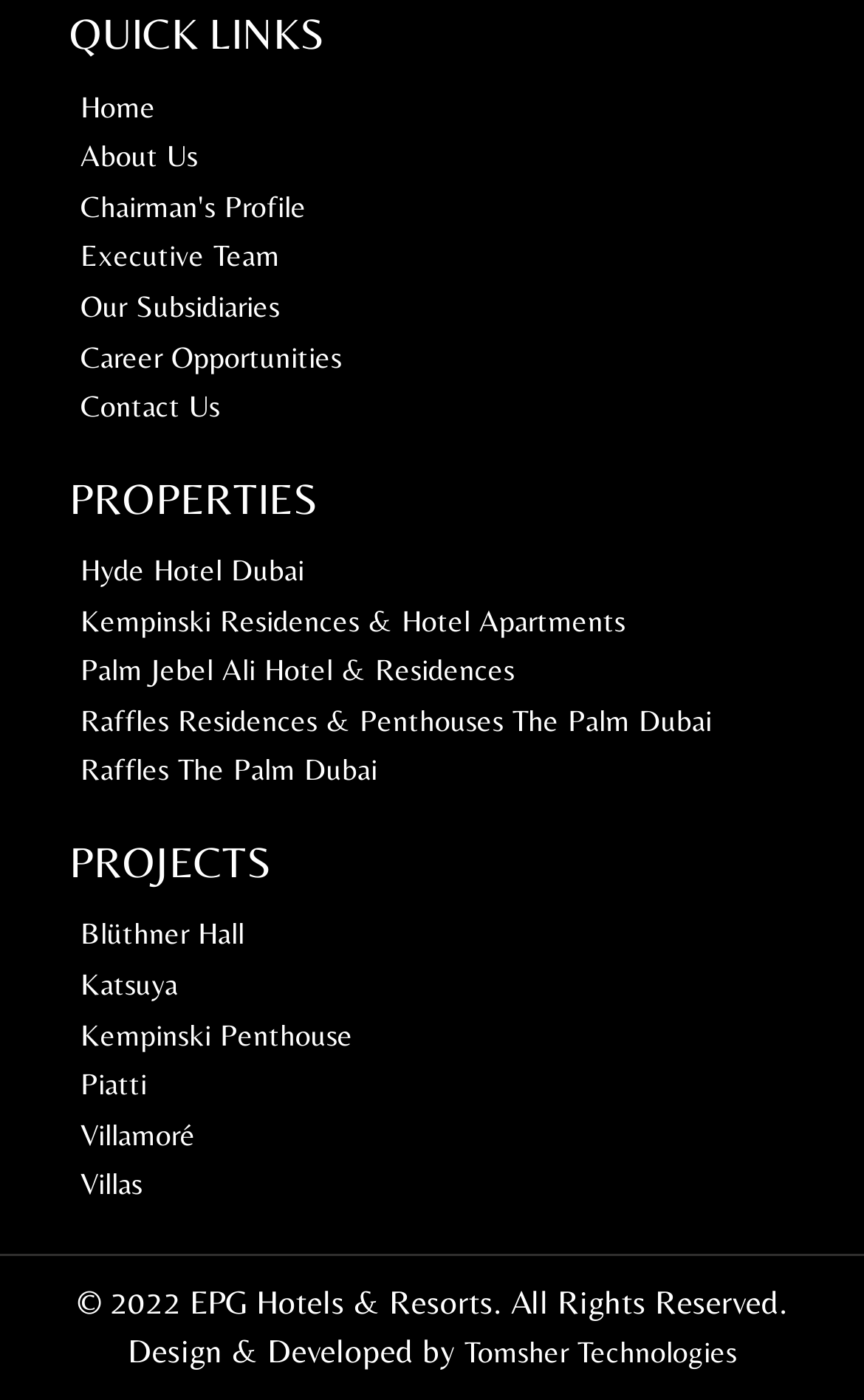Kindly provide the bounding box coordinates of the section you need to click on to fulfill the given instruction: "explore Hyde Hotel Dubai".

[0.093, 0.394, 0.352, 0.42]